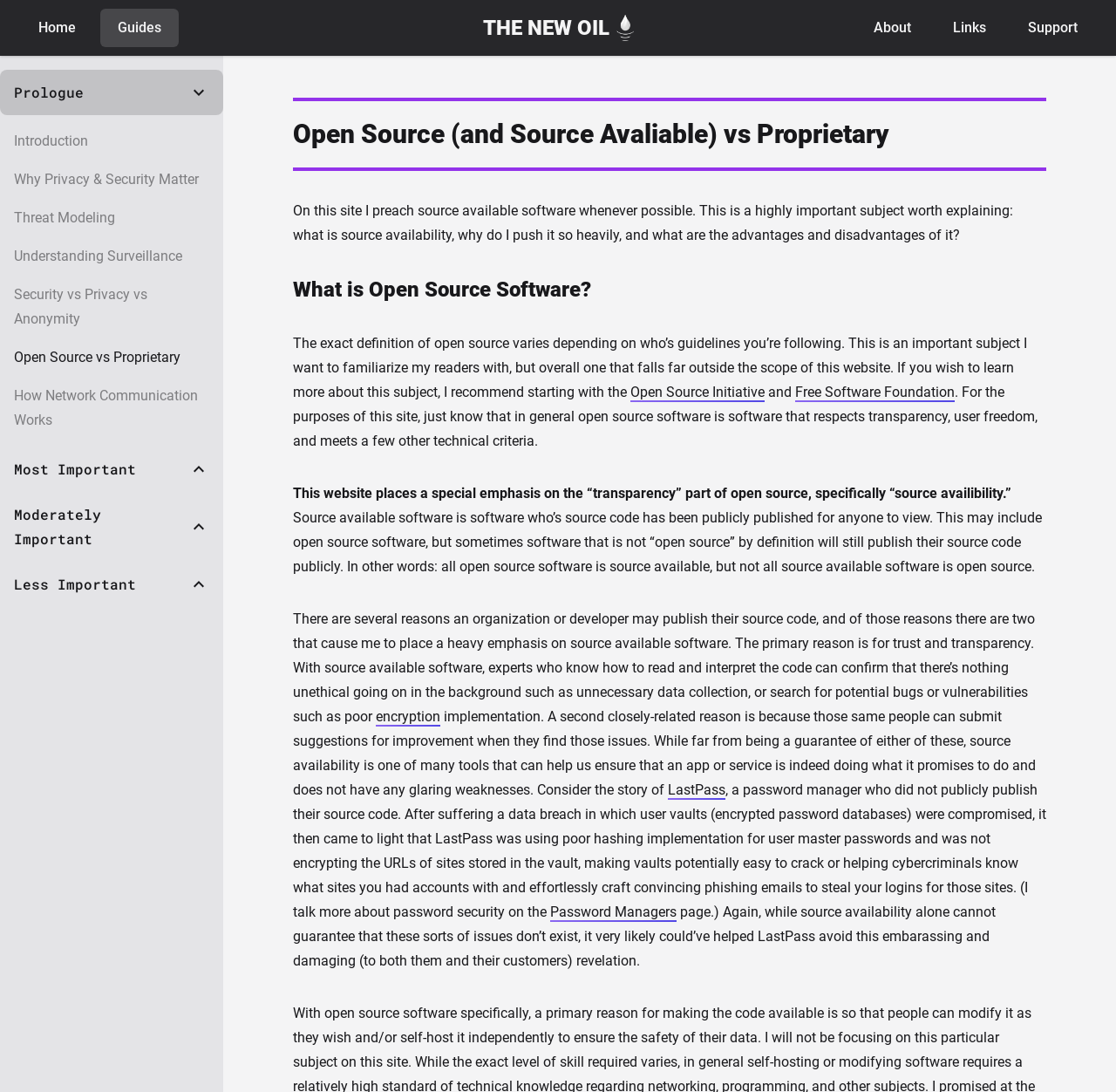Please identify the bounding box coordinates of the area that needs to be clicked to fulfill the following instruction: "Click the 'Guides' link."

[0.09, 0.008, 0.16, 0.043]